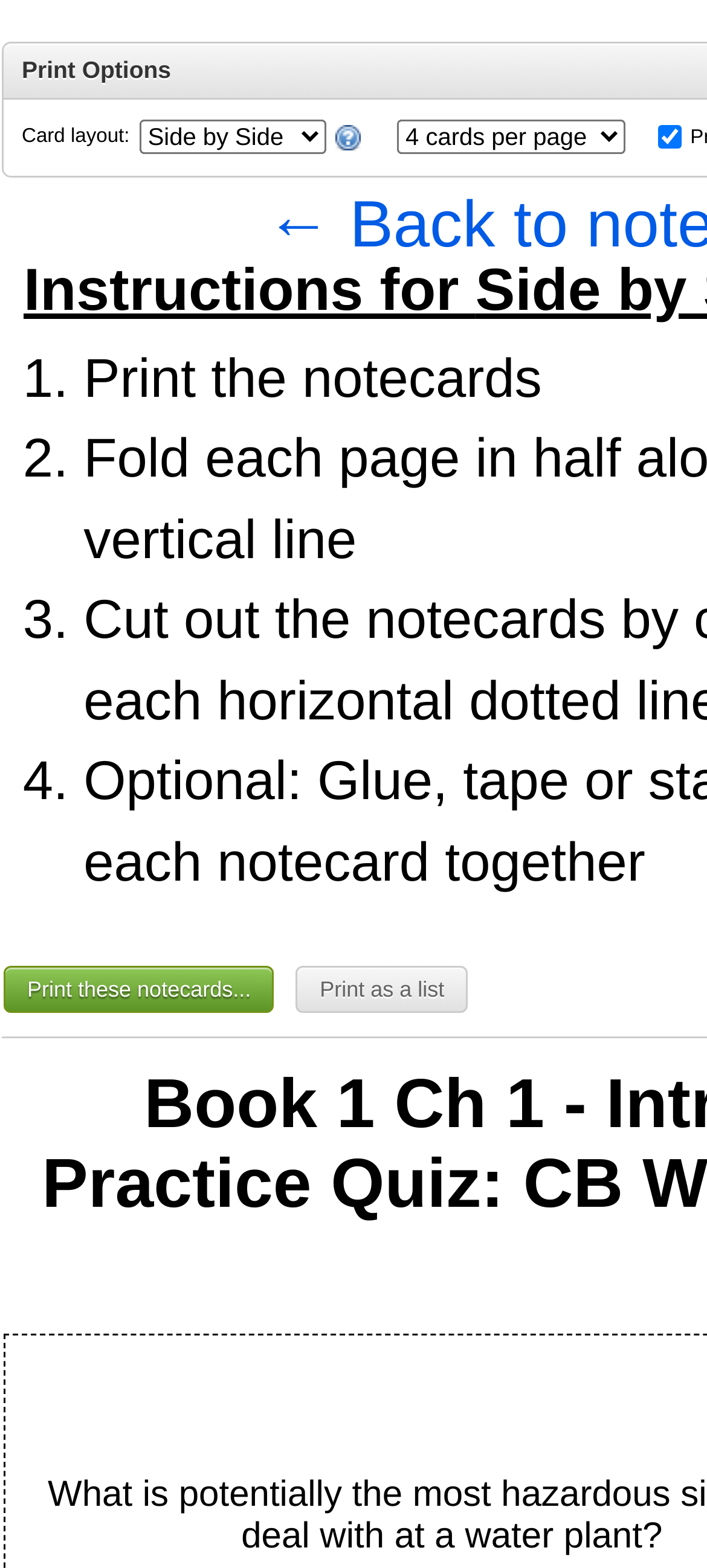What is the purpose of the list markers?
Look at the image and respond with a one-word or short phrase answer.

To number the instructions